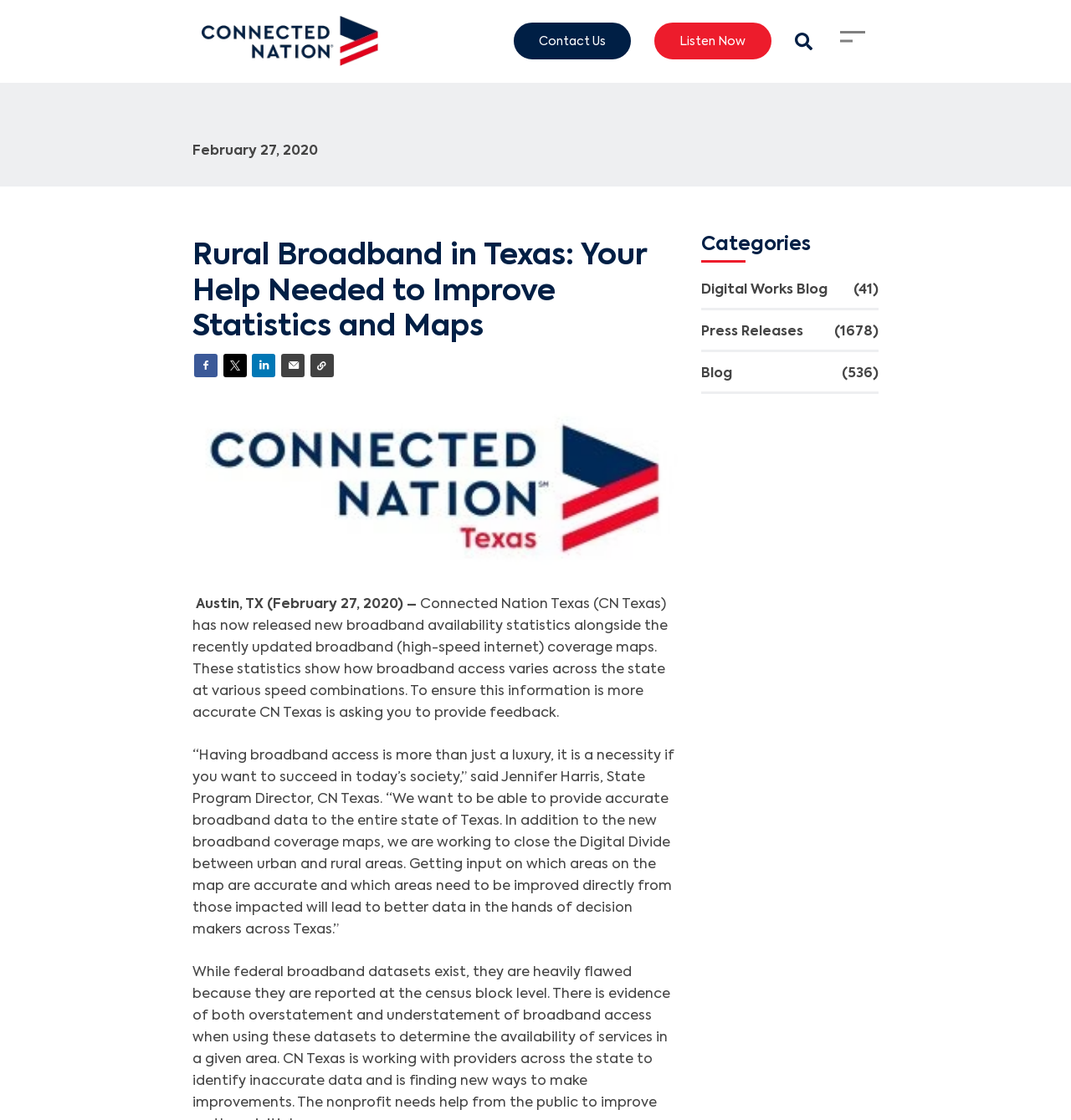Identify the bounding box coordinates of the region I need to click to complete this instruction: "Search for something".

[0.39, 0.468, 0.61, 0.501]